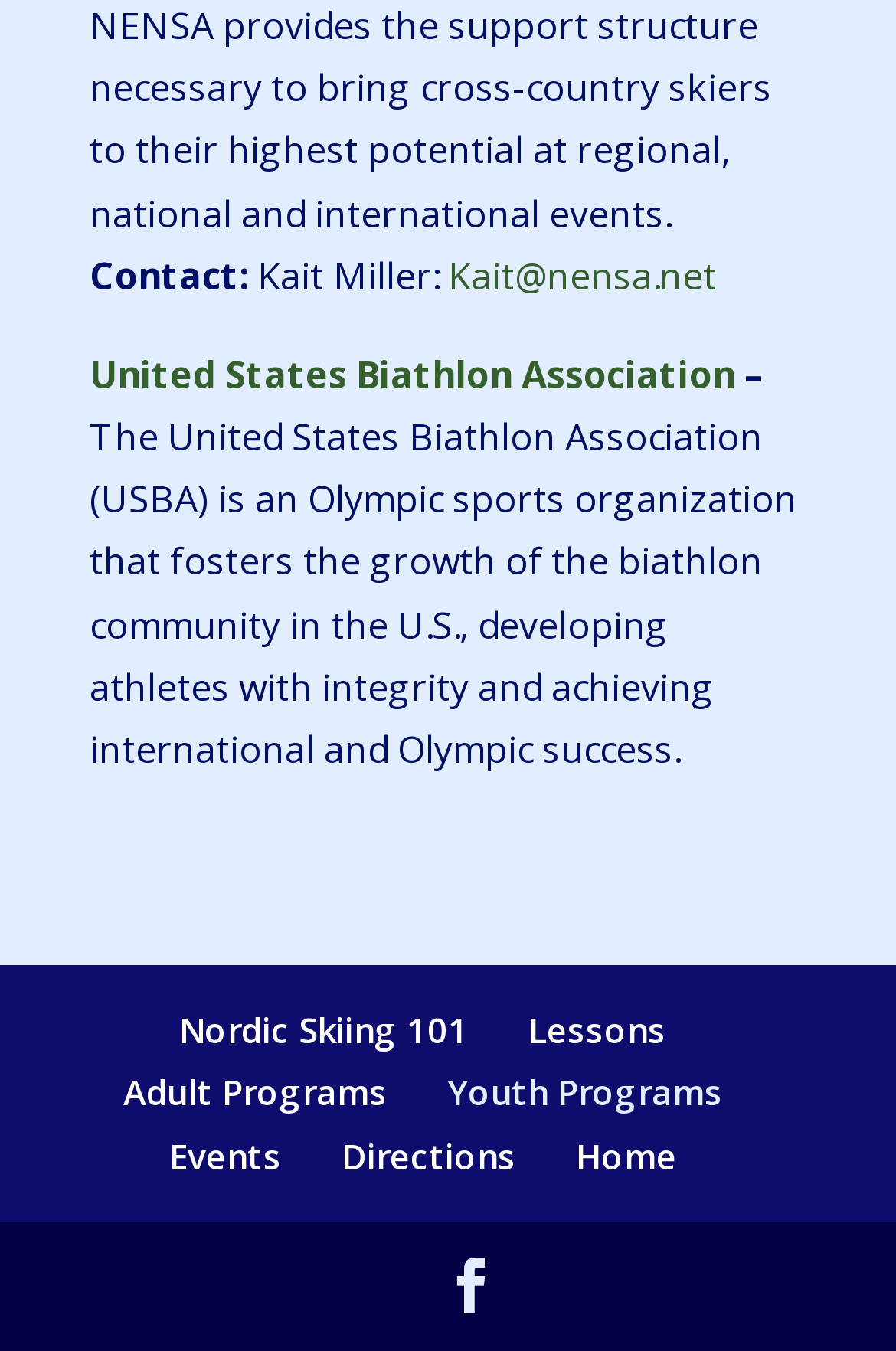Could you locate the bounding box coordinates for the section that should be clicked to accomplish this task: "Contact Kait Miller via email".

[0.5, 0.185, 0.8, 0.222]